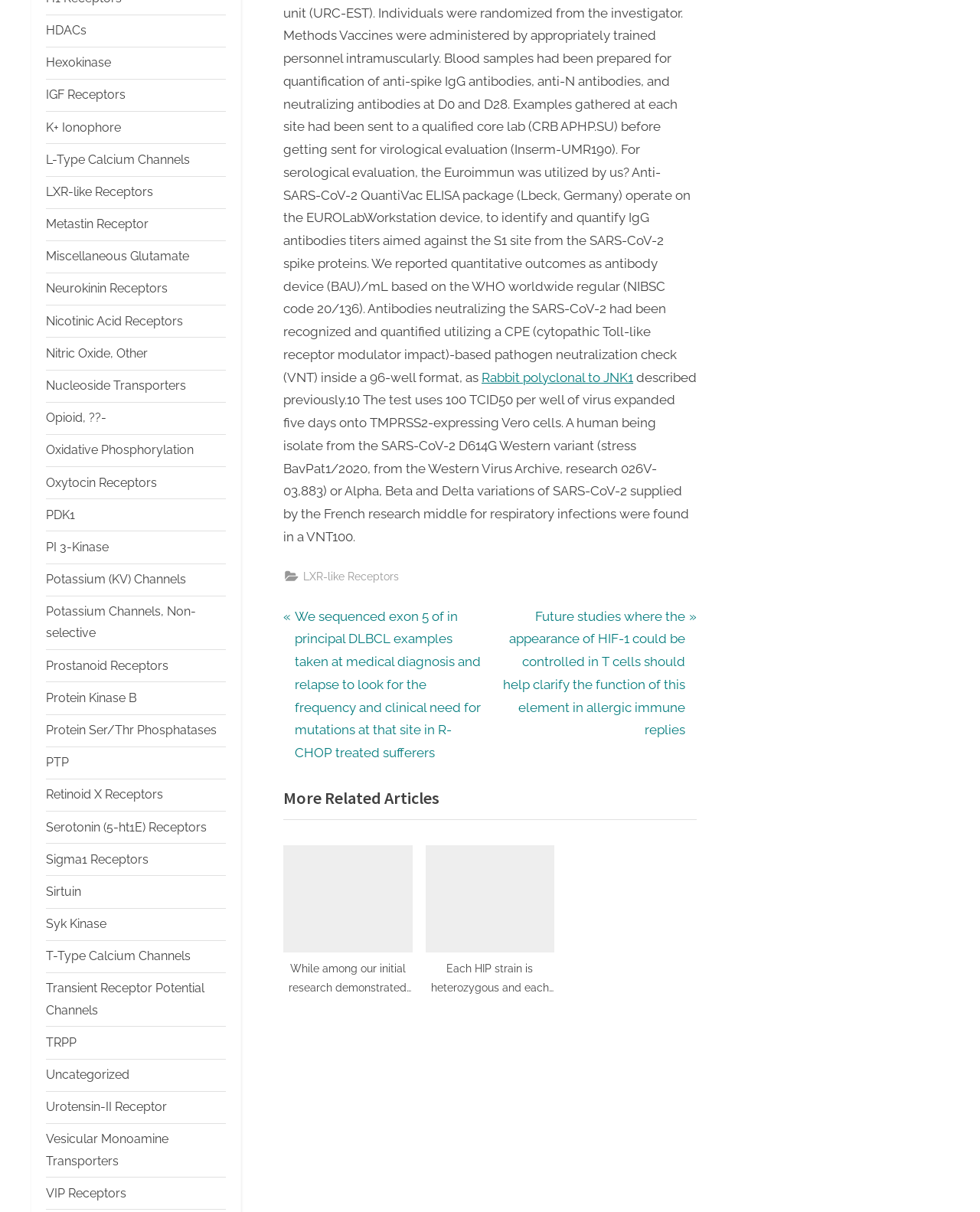Please identify the bounding box coordinates of the area I need to click to accomplish the following instruction: "Navigate to the 'Posts' page".

[0.289, 0.499, 0.711, 0.631]